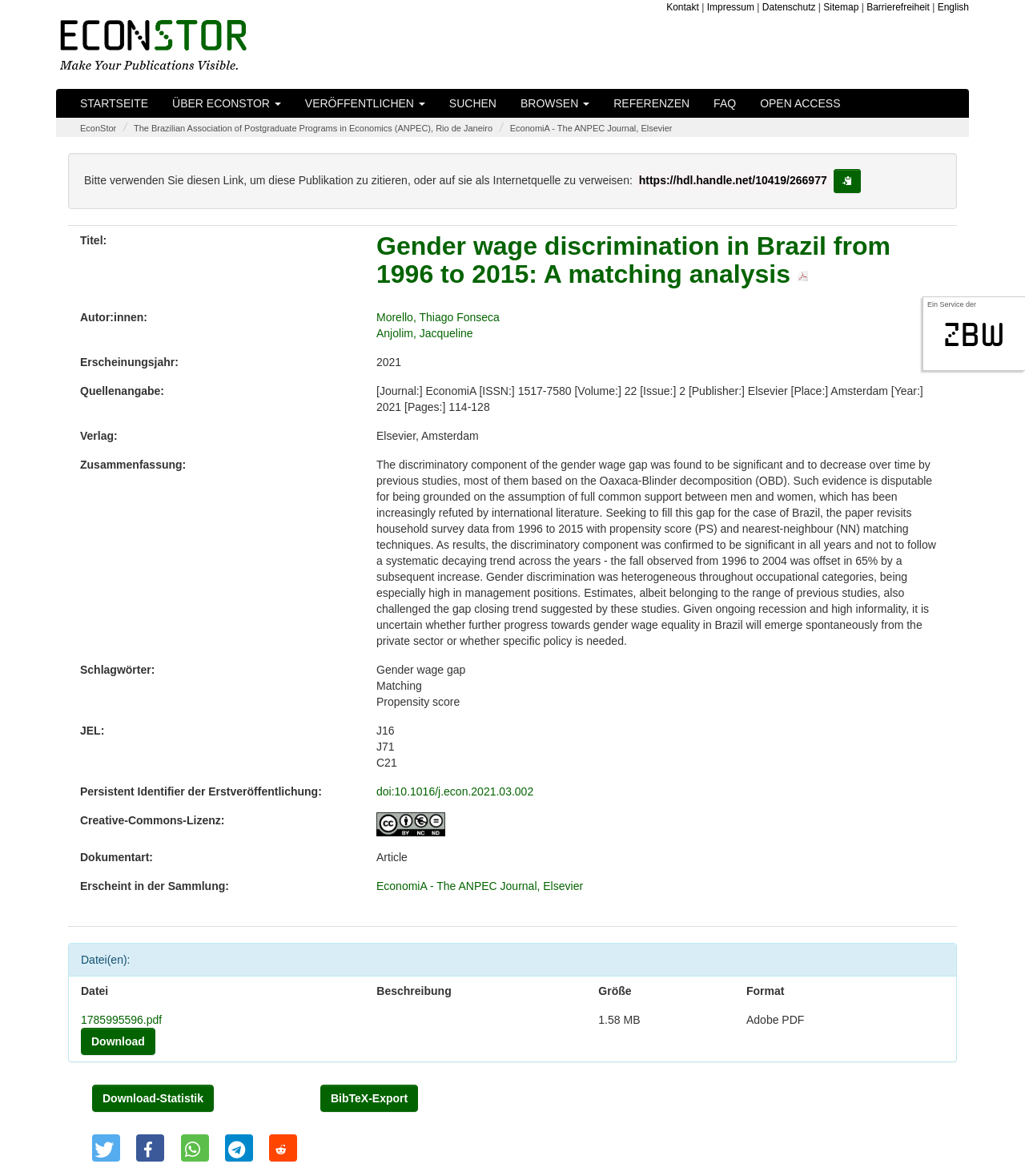Please find the bounding box coordinates of the element that must be clicked to perform the given instruction: "Click the 'Logg inn' button". The coordinates should be four float numbers from 0 to 1, i.e., [left, top, right, bottom].

None